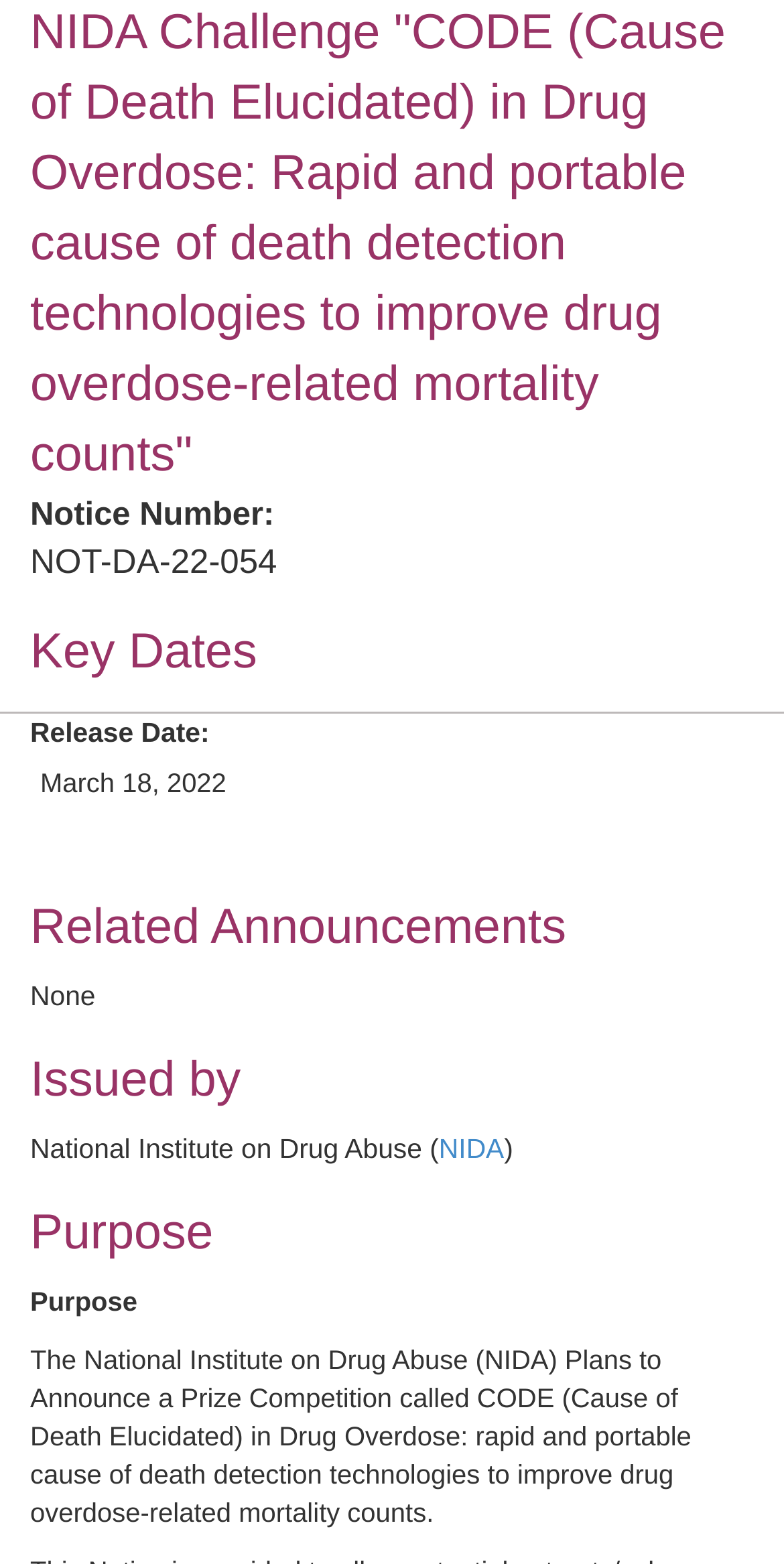Who issued the notice?
Could you answer the question in a detailed manner, providing as much information as possible?

I found the issuer of the notice by looking at the 'Issued by' section, where it says 'National Institute on Drug Abuse (NIDA)'.